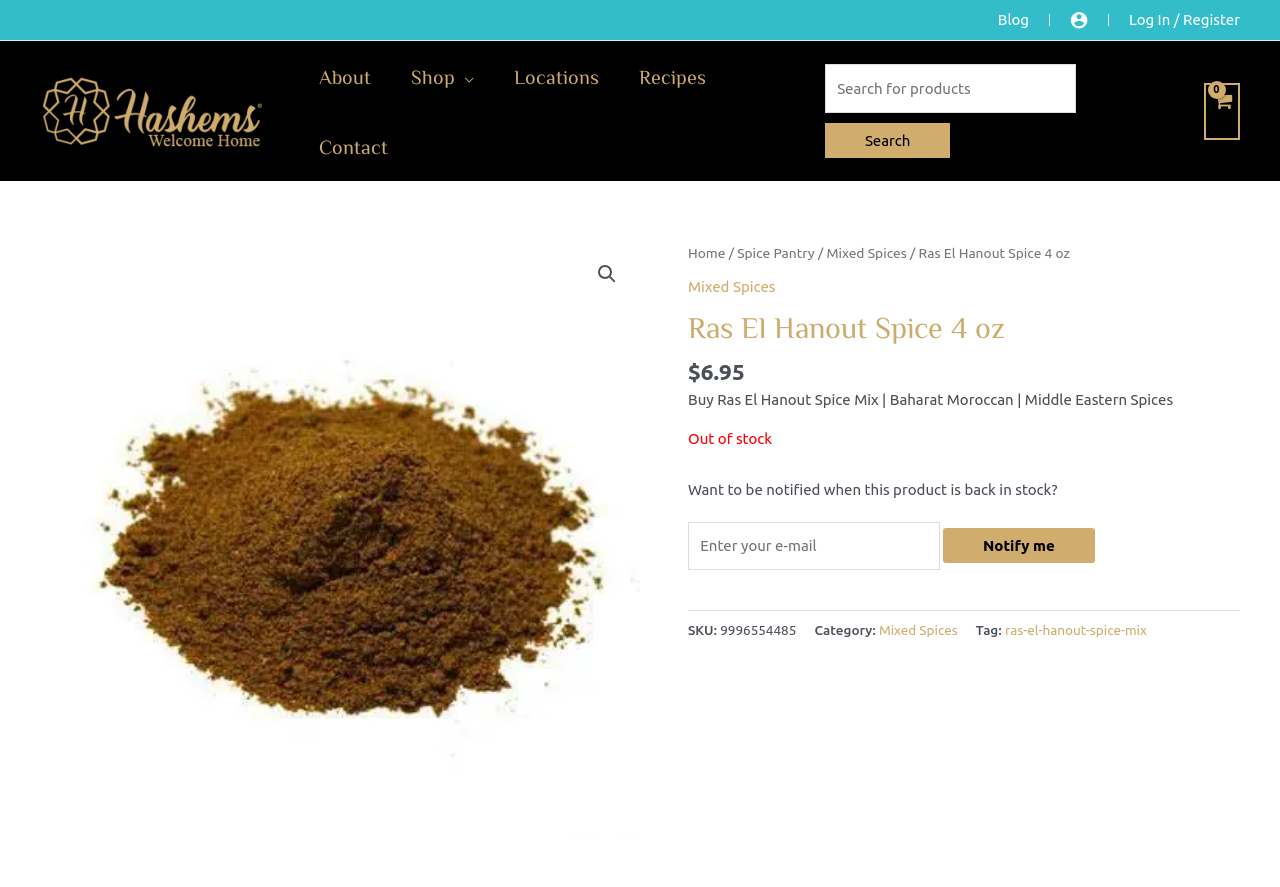What is the category of the Ras El Hanout Spice?
Look at the image and provide a short answer using one word or a phrase.

Mixed Spices